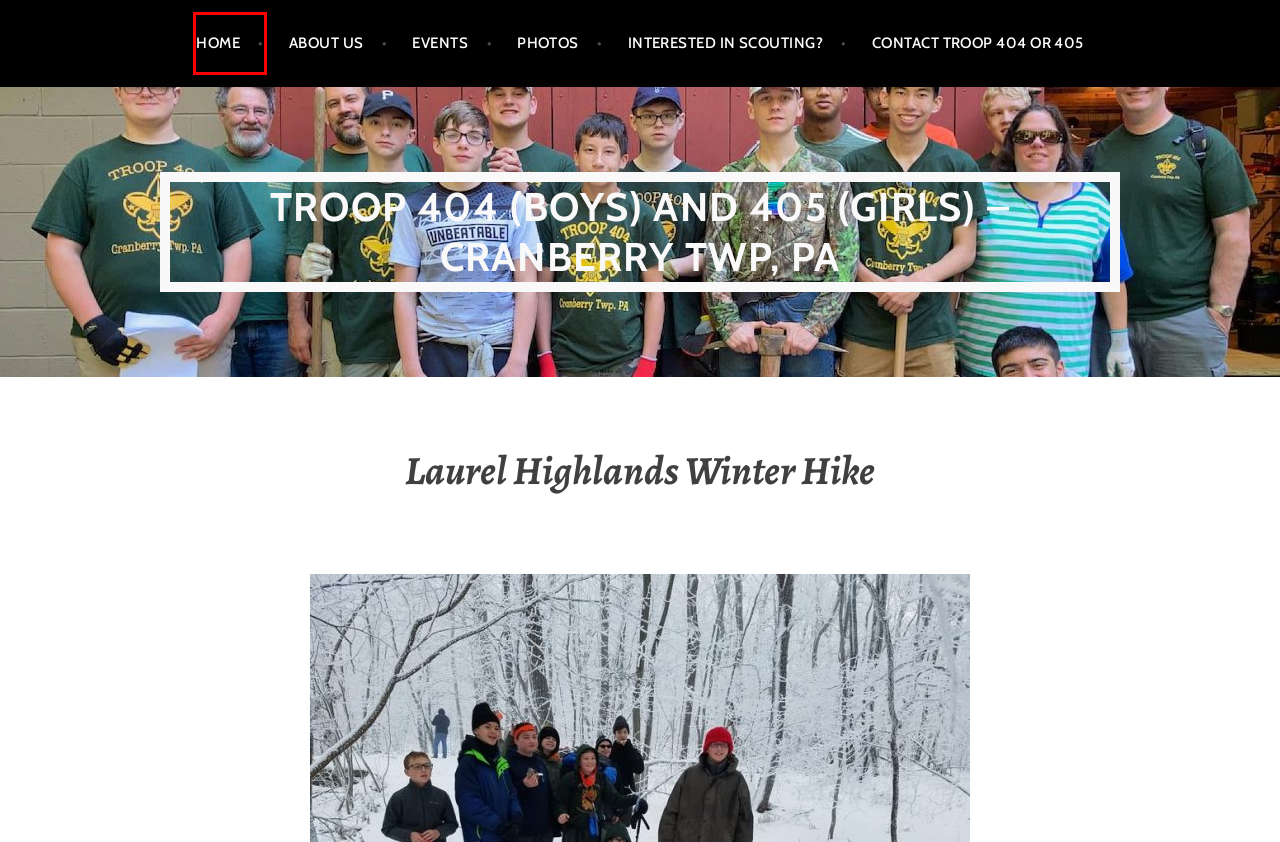Examine the screenshot of a webpage with a red rectangle bounding box. Select the most accurate webpage description that matches the new webpage after clicking the element within the bounding box. Here are the candidates:
A. June 2021 - Troop 404 (boys) and 405 (girls) - Cranberry TWP, PA
B. May 2023 - Troop 404 (boys) and 405 (girls) - Cranberry TWP, PA
C. About Us - Troop 404 (boys) and 405 (girls) - Cranberry TWP, PA
D. Troop 404 (boys) and 405 (girls) - Cranberry TWP, PA - Scouting Troop 404 and 405, Cranberry Twp, PA
E. Events - Troop 404 (boys) and 405 (girls) - Cranberry TWP, PA
F. Contact Troop 404 or 405 - Troop 404 (boys) and 405 (girls) - Cranberry TWP, PA
G. Photos - Troop 404 (boys) and 405 (girls) - Cranberry TWP, PA
H. Interested in Scouting? - Troop 404 (boys) and 405 (girls) - Cranberry TWP, PA

D